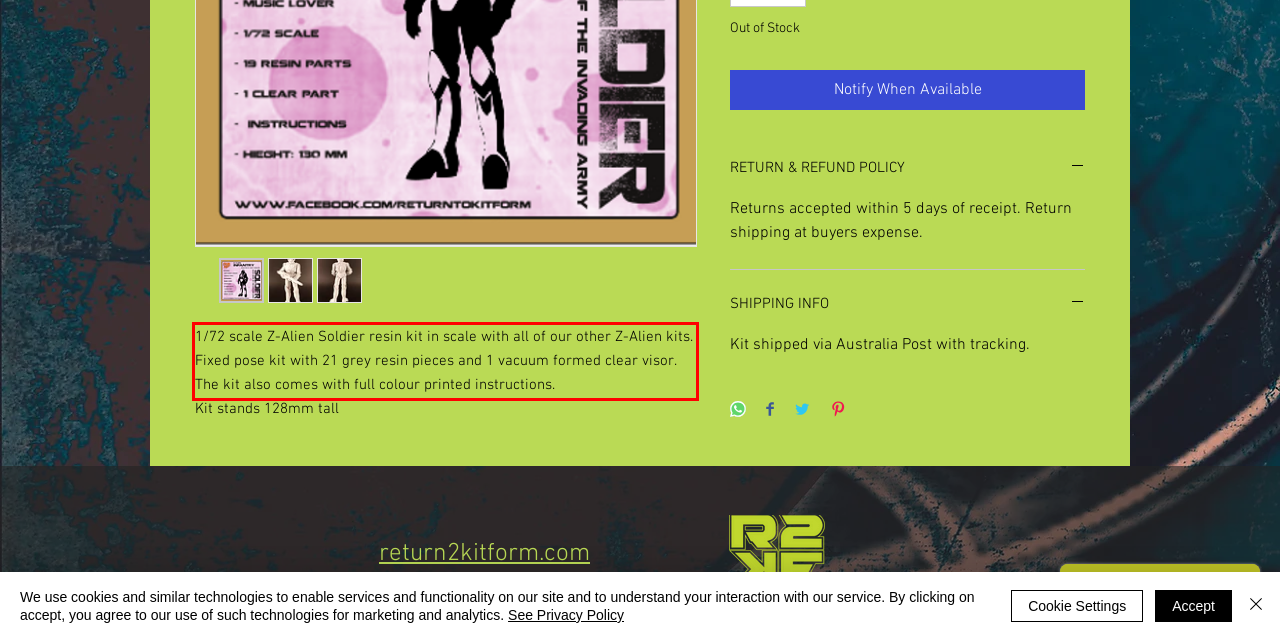Identify the text inside the red bounding box on the provided webpage screenshot by performing OCR.

1/72 scale Z-Alien Soldier resin kit in scale with all of our other Z-Alien kits. Fixed pose kit with 21 grey resin pieces and 1 vacuum formed clear visor. The kit also comes with full colour printed instructions.